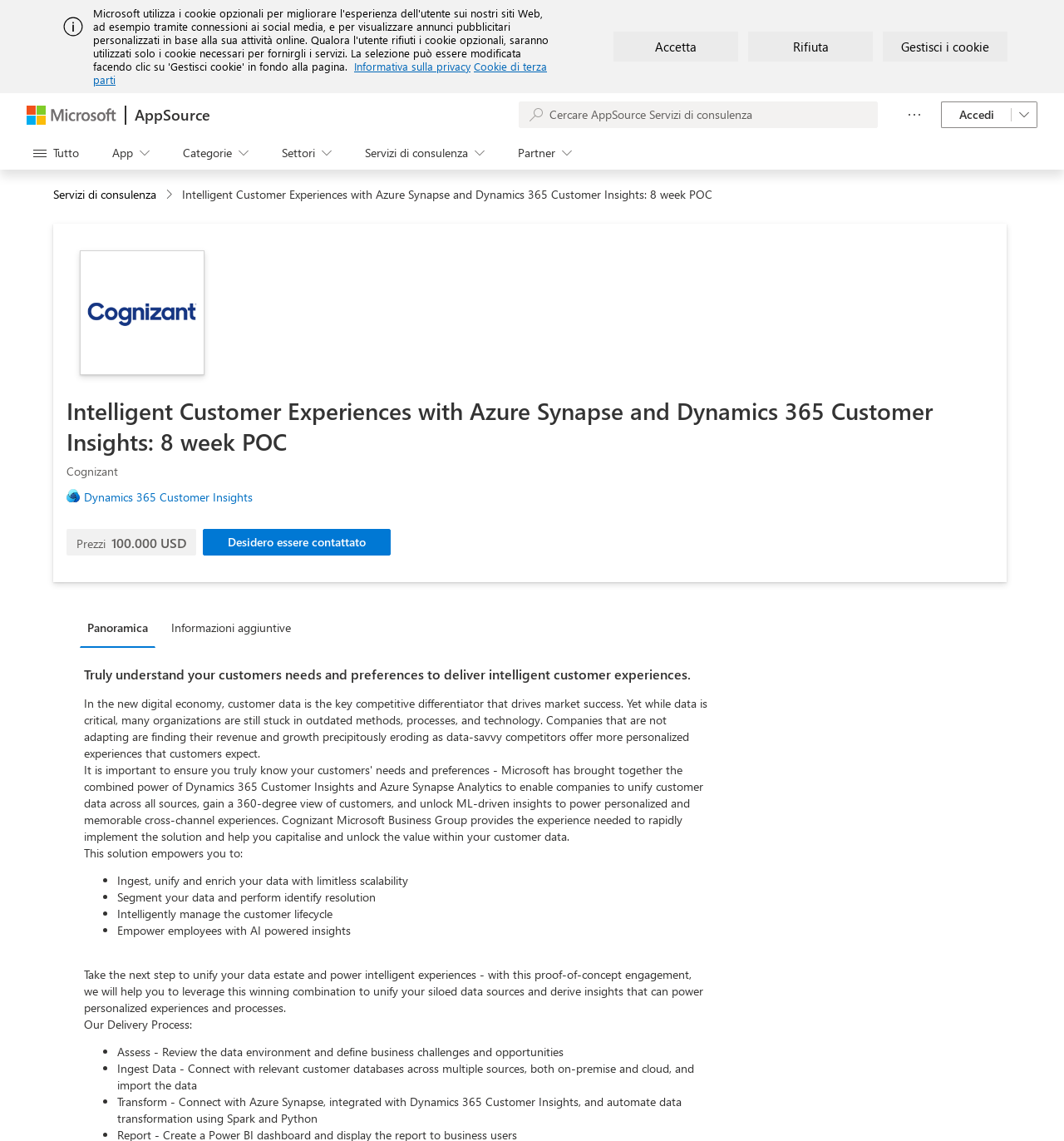Please give a succinct answer to the question in one word or phrase:
What is the purpose of the 'Desidero essere contattato' button?

To be contacted